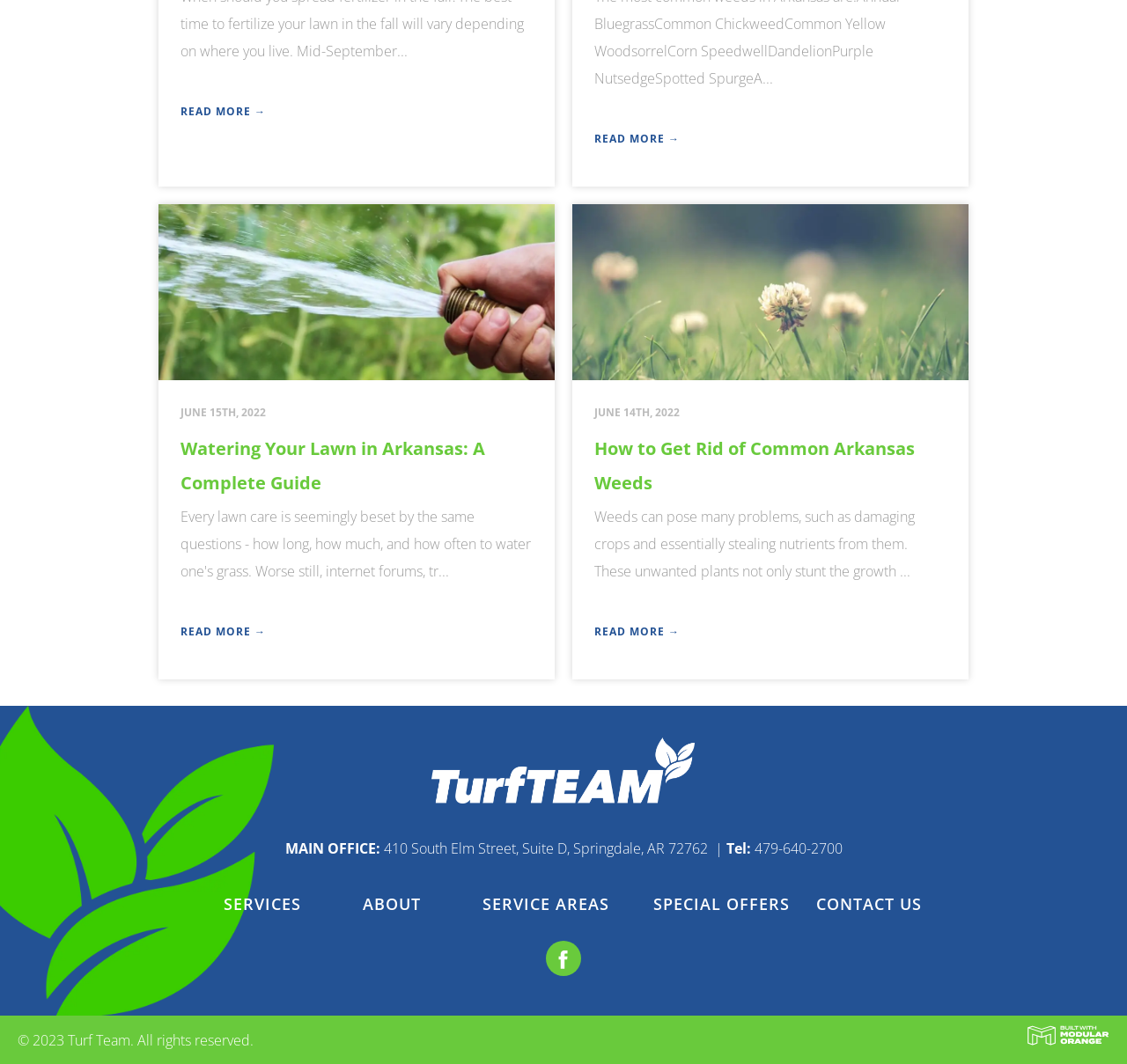Determine the bounding box coordinates of the section I need to click to execute the following instruction: "Read more about watering your lawn in Arkansas". Provide the coordinates as four float numbers between 0 and 1, i.e., [left, top, right, bottom].

[0.16, 0.411, 0.43, 0.465]